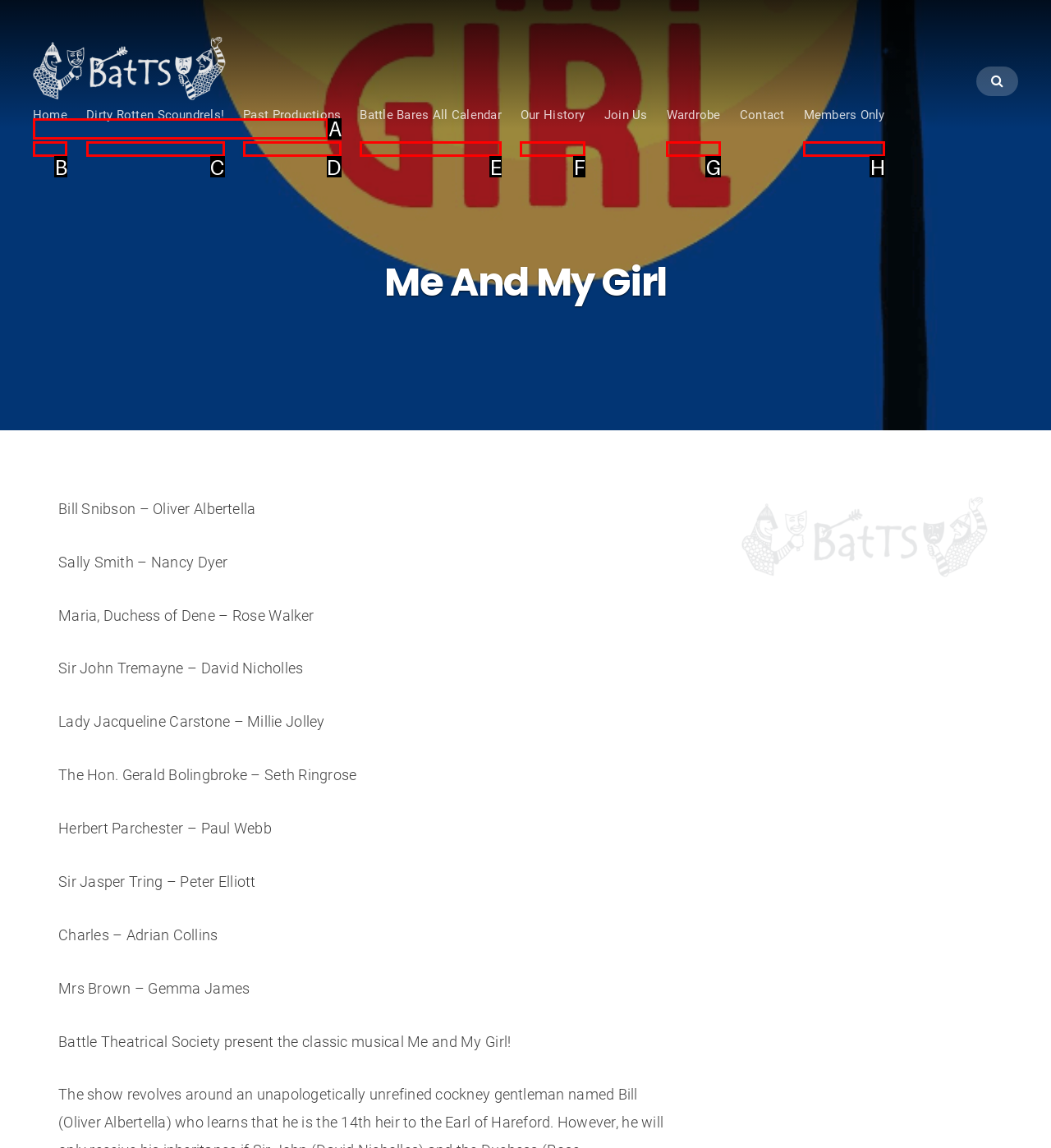Tell me the letter of the HTML element that best matches the description: Wardrobe from the provided options.

G